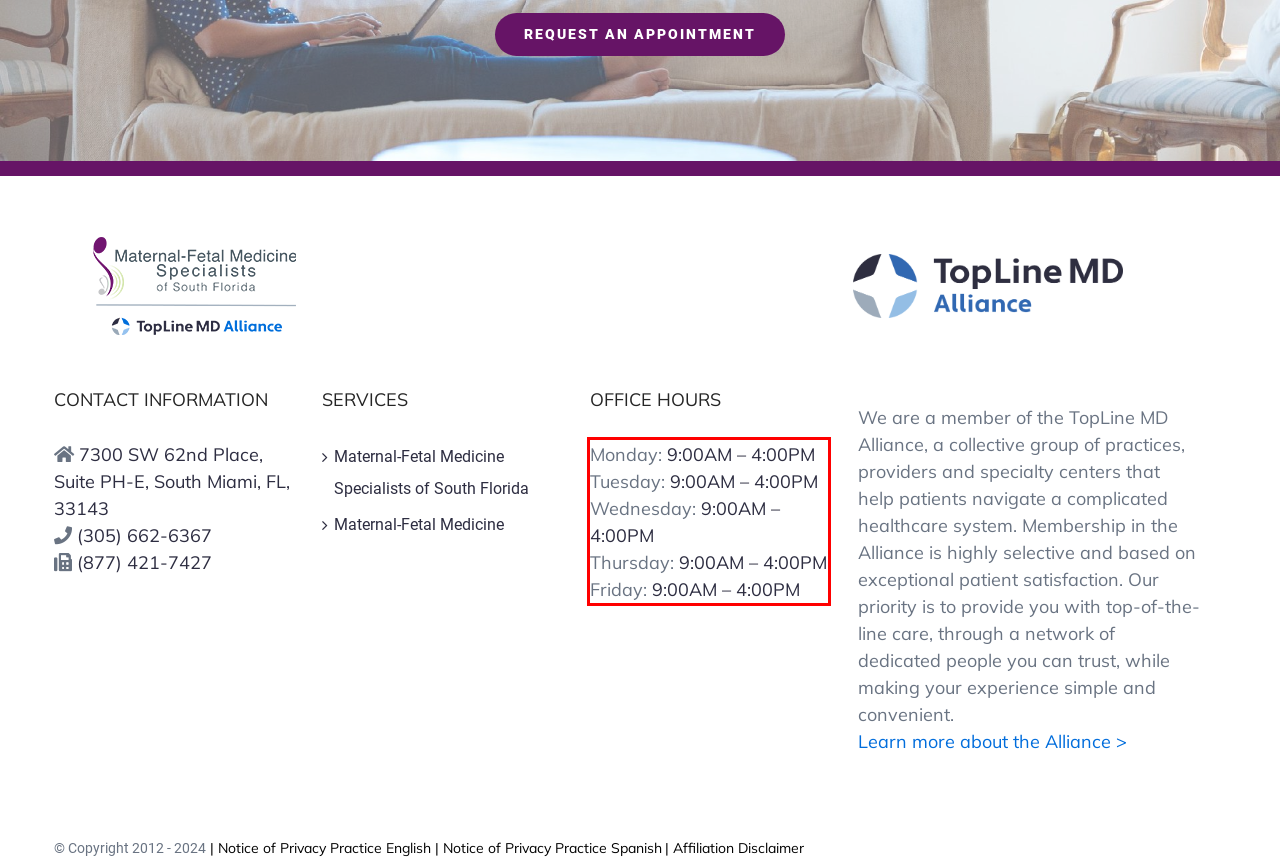Identify the text inside the red bounding box in the provided webpage screenshot and transcribe it.

Monday: 9:00AM – 4:00PM Tuesday: 9:00AM – 4:00PM Wednesday: 9:00AM – 4:00PM Thursday: 9:00AM – 4:00PM Friday: 9:00AM – 4:00PM